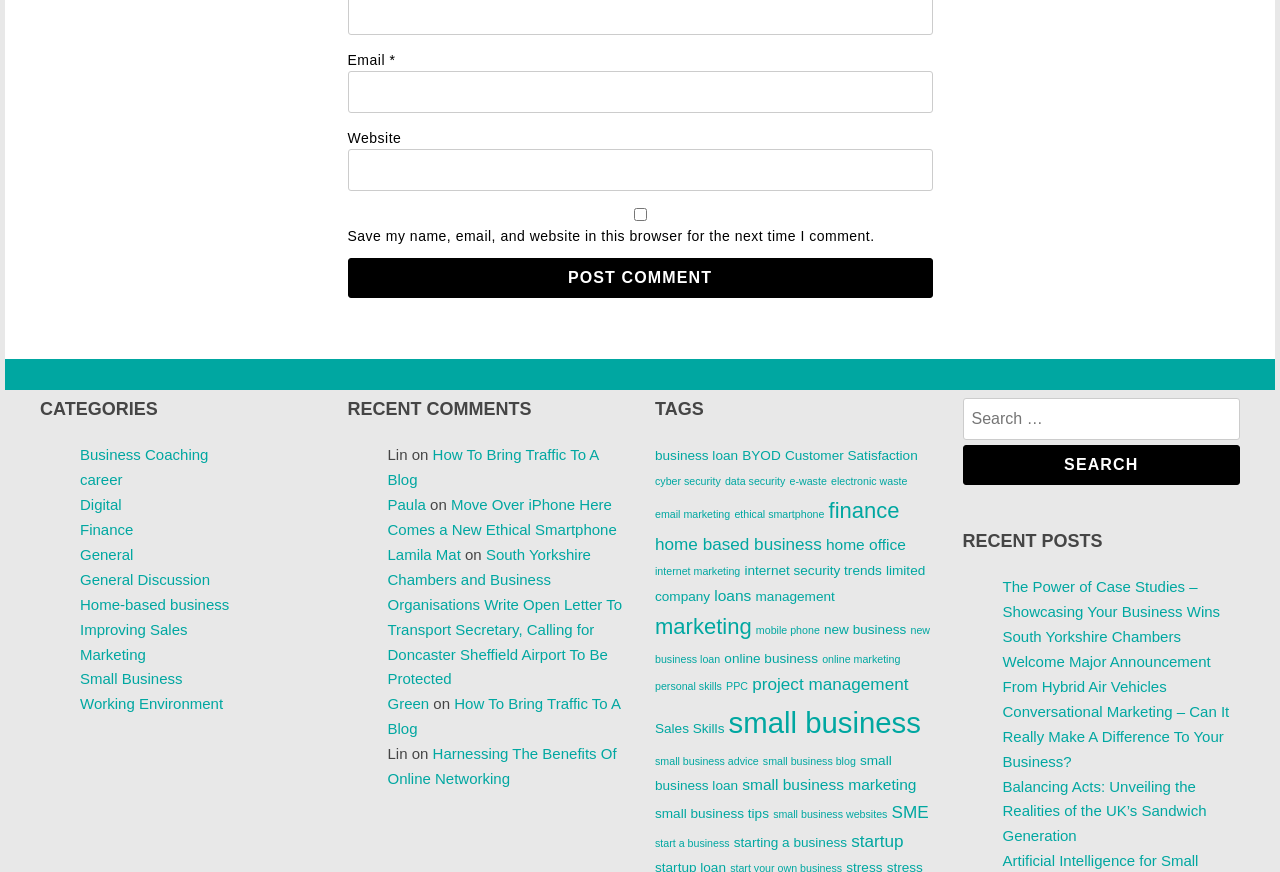Pinpoint the bounding box coordinates of the clickable element to carry out the following instruction: "Search for something."

[0.752, 0.457, 0.969, 0.562]